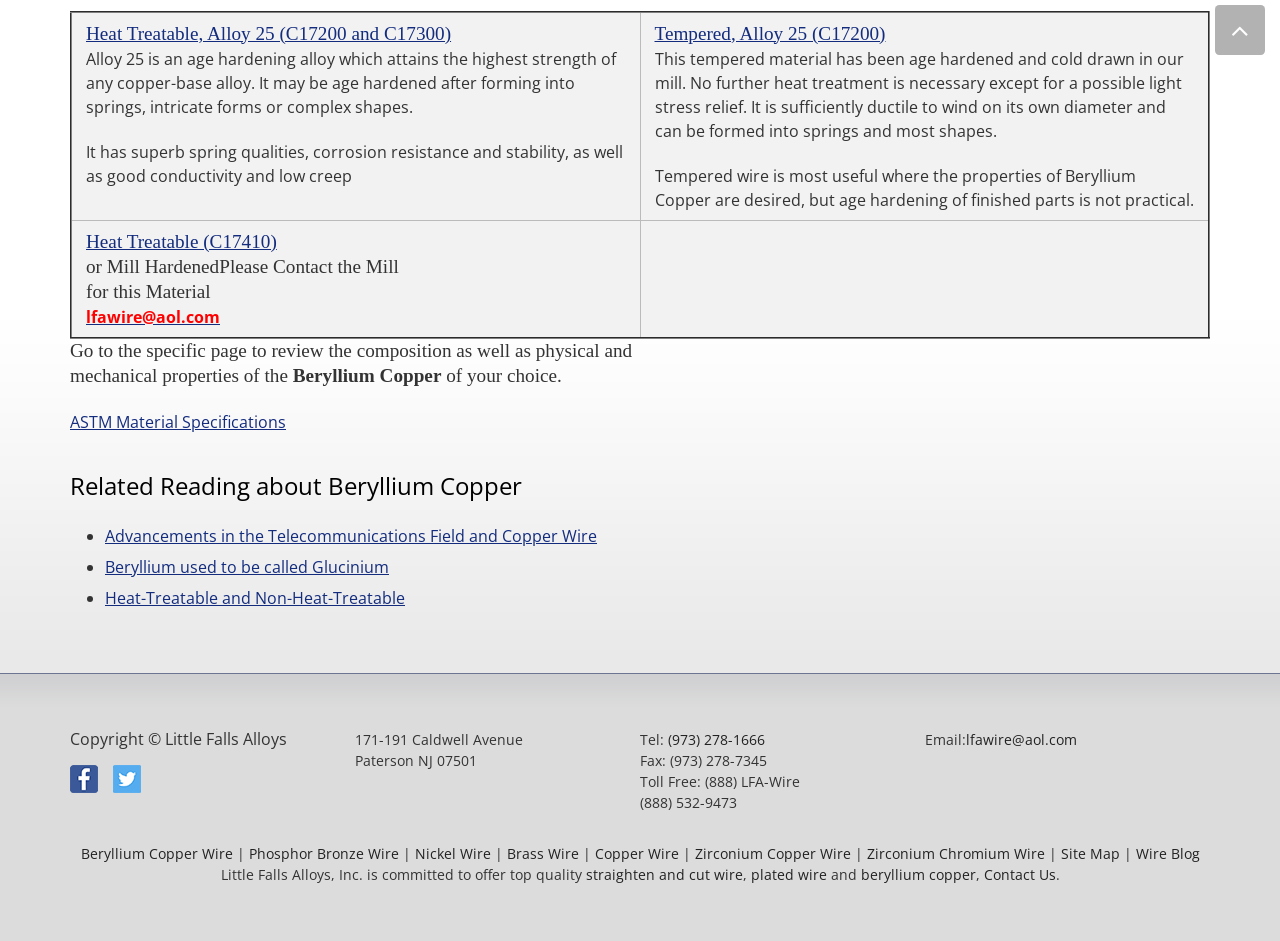Please answer the following question as detailed as possible based on the image: 
What is the purpose of the 'Heat Treatable, Alloy 25 (C17200 and C17300)' link?

The link 'Heat Treatable, Alloy 25 (C17200 and C17300)' is likely to lead to a page that provides detailed information about the composition and properties of this specific alloy, allowing users to review and learn more about it.